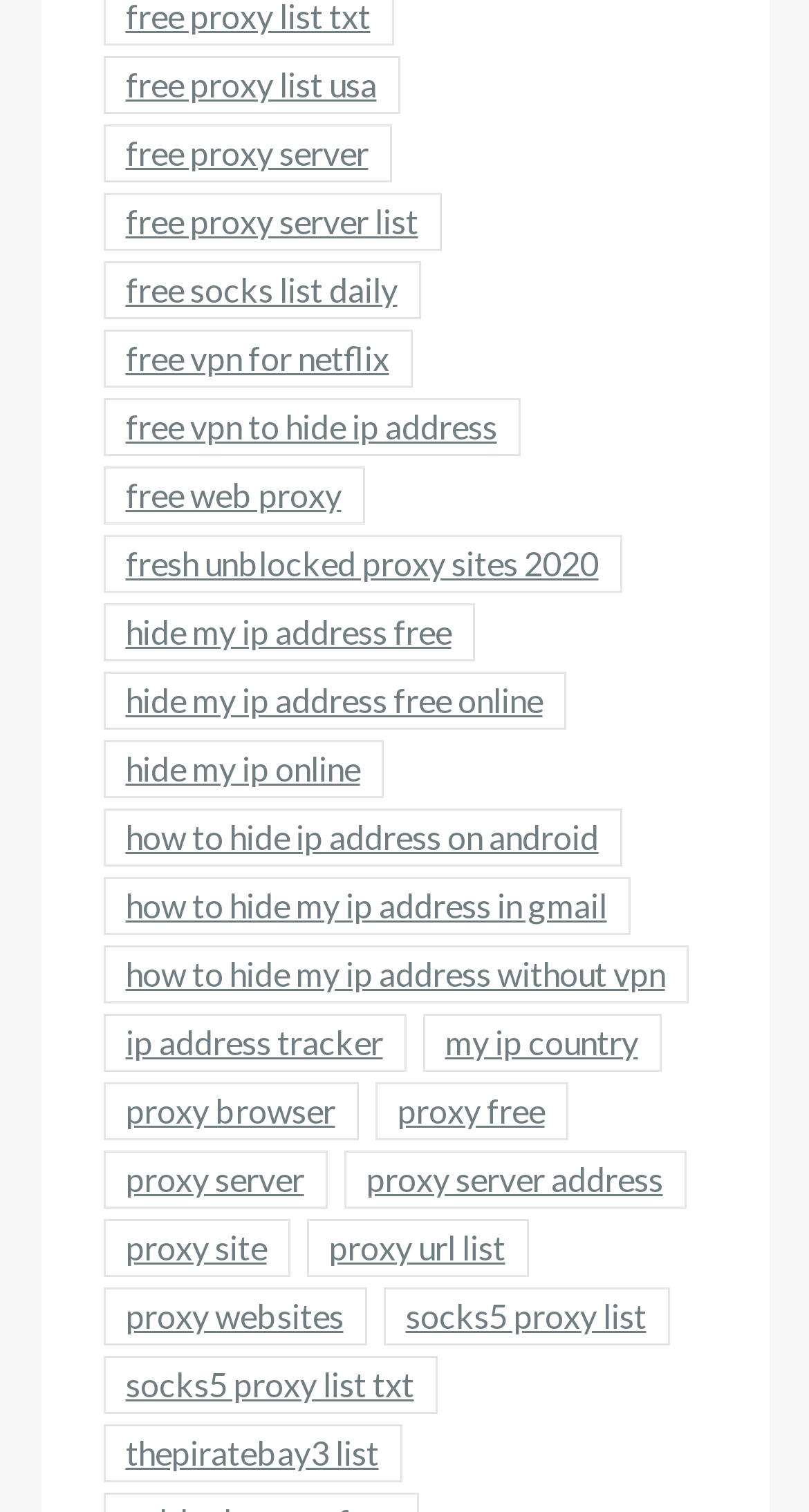What type of proxy is mentioned in the link 'socks5 proxy list'?
Using the image, elaborate on the answer with as much detail as possible.

The link 'socks5 proxy list (28 items)' specifically mentions Socks5, which is a type of proxy server, and provides a list of 28 items related to Socks5 proxies.